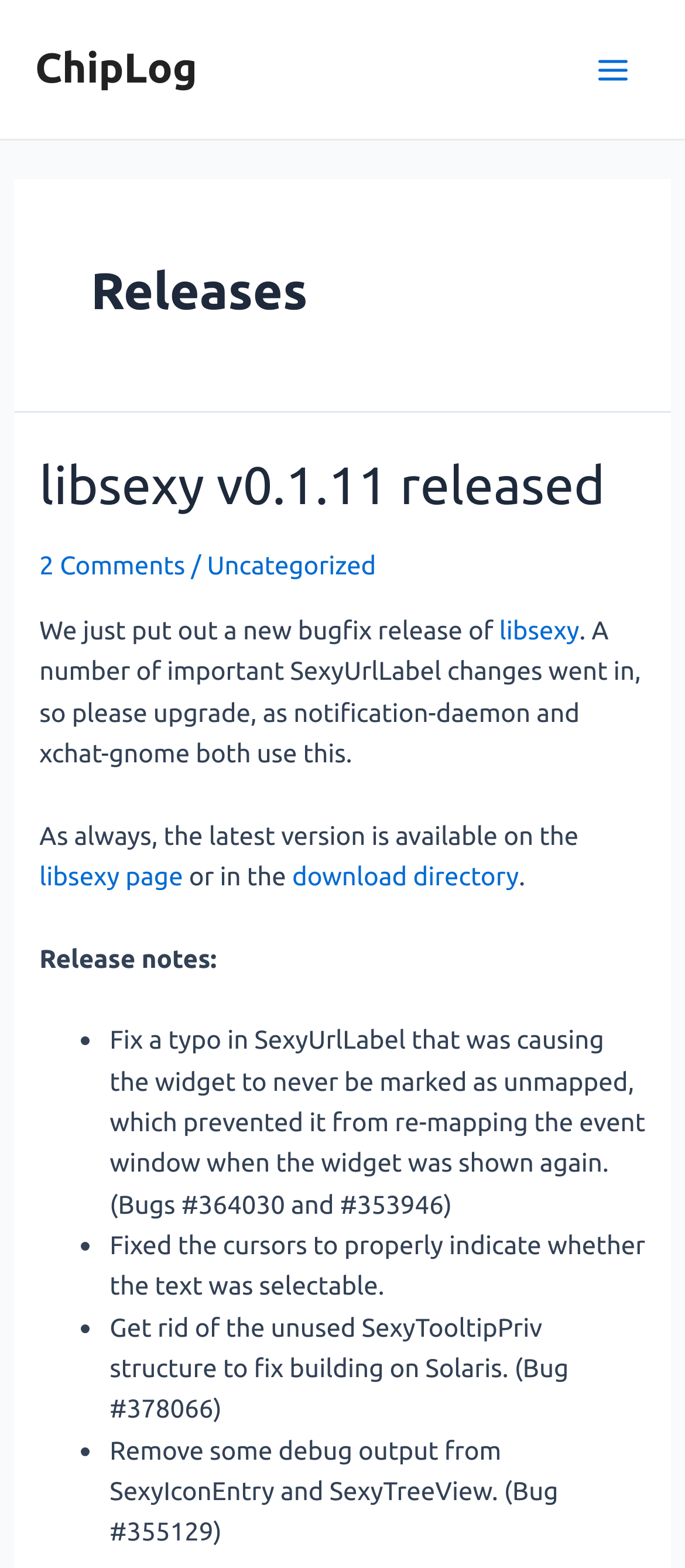Respond with a single word or phrase to the following question: How many comments are there for the libsexy v0.1.11 release?

2